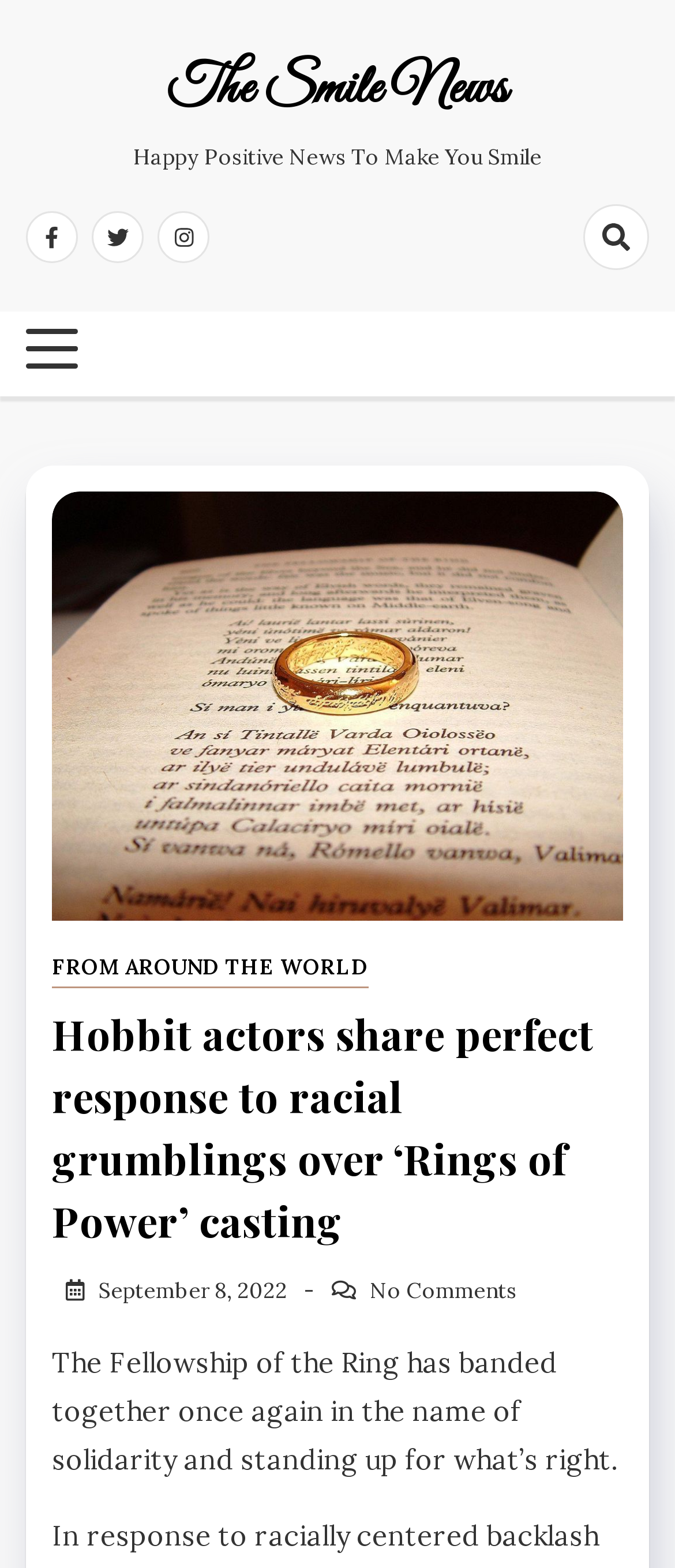Determine the main text heading of the webpage and provide its content.

Hobbit actors share perfect  response to racial grumblings over ‘Rings of Power’ casting